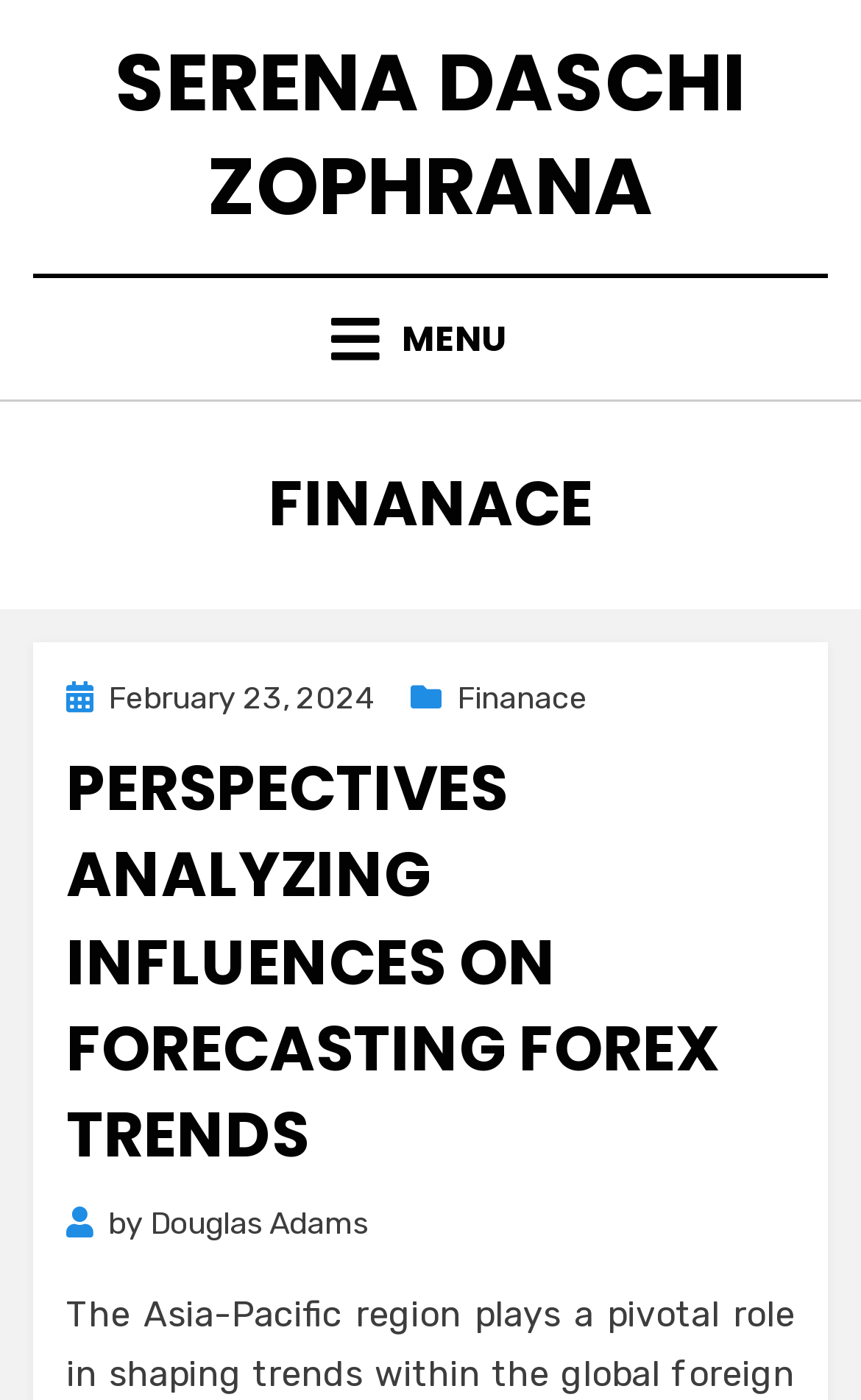What is the title of the article on the webpage?
Refer to the image and answer the question using a single word or phrase.

PERSPECTIVES ANALYZING INFLUENCES ON FORECASTING FOREX TRENDS